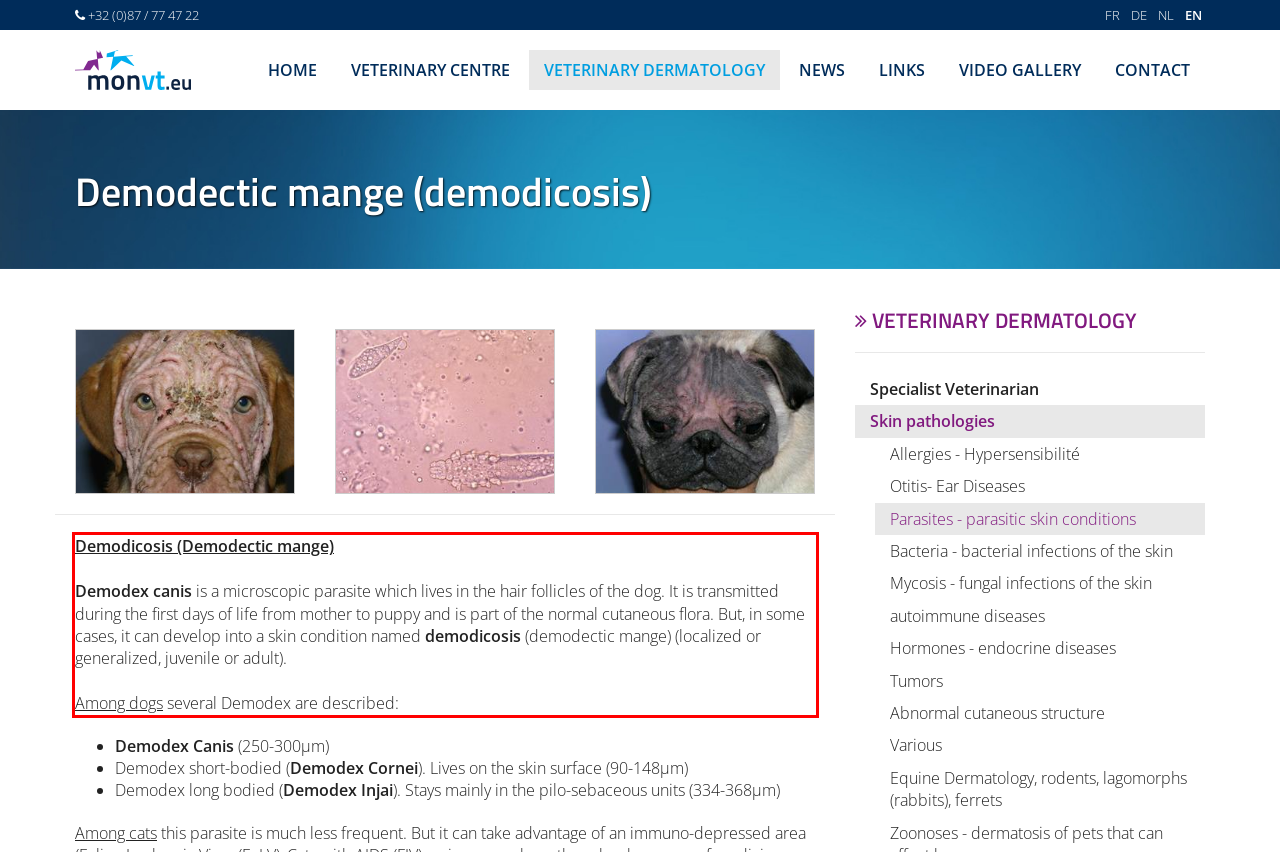Identify the text inside the red bounding box in the provided webpage screenshot and transcribe it.

Demodicosis (Demodectic mange) Demodex canis is a microscopic parasite which lives in the hair follicles of the dog. It is transmitted during the first days of life from mother to puppy and is part of the normal cutaneous flora. But, in some cases, it can develop into a skin condition named demodicosis (demodectic mange) (localized or generalized, juvenile or adult). Among dogs several Demodex are described: